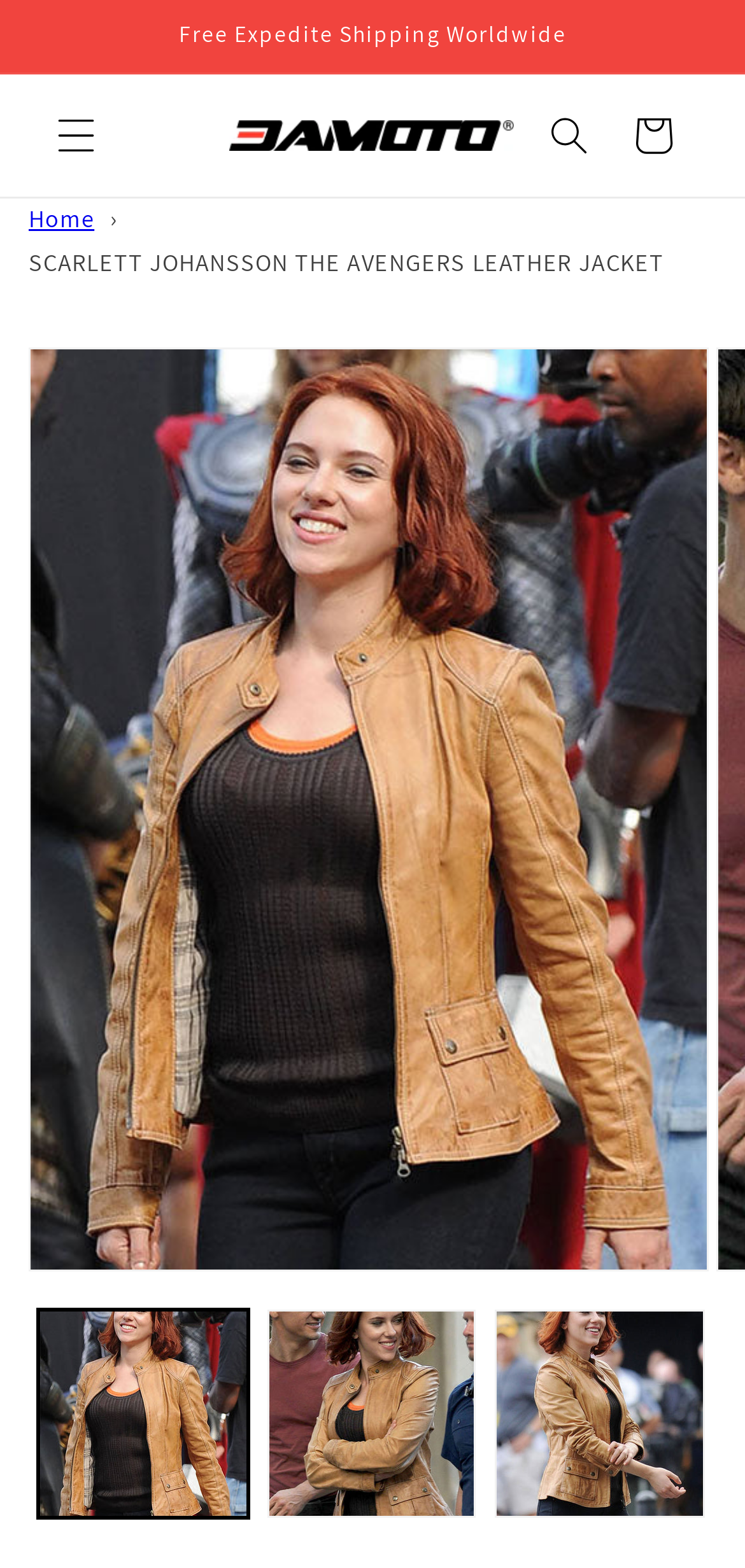Determine the bounding box coordinates for the UI element described. Format the coordinates as (top-left x, top-left y, bottom-right x, bottom-right y) and ensure all values are between 0 and 1. Element description: parent_node: Cart

[0.287, 0.067, 0.708, 0.106]